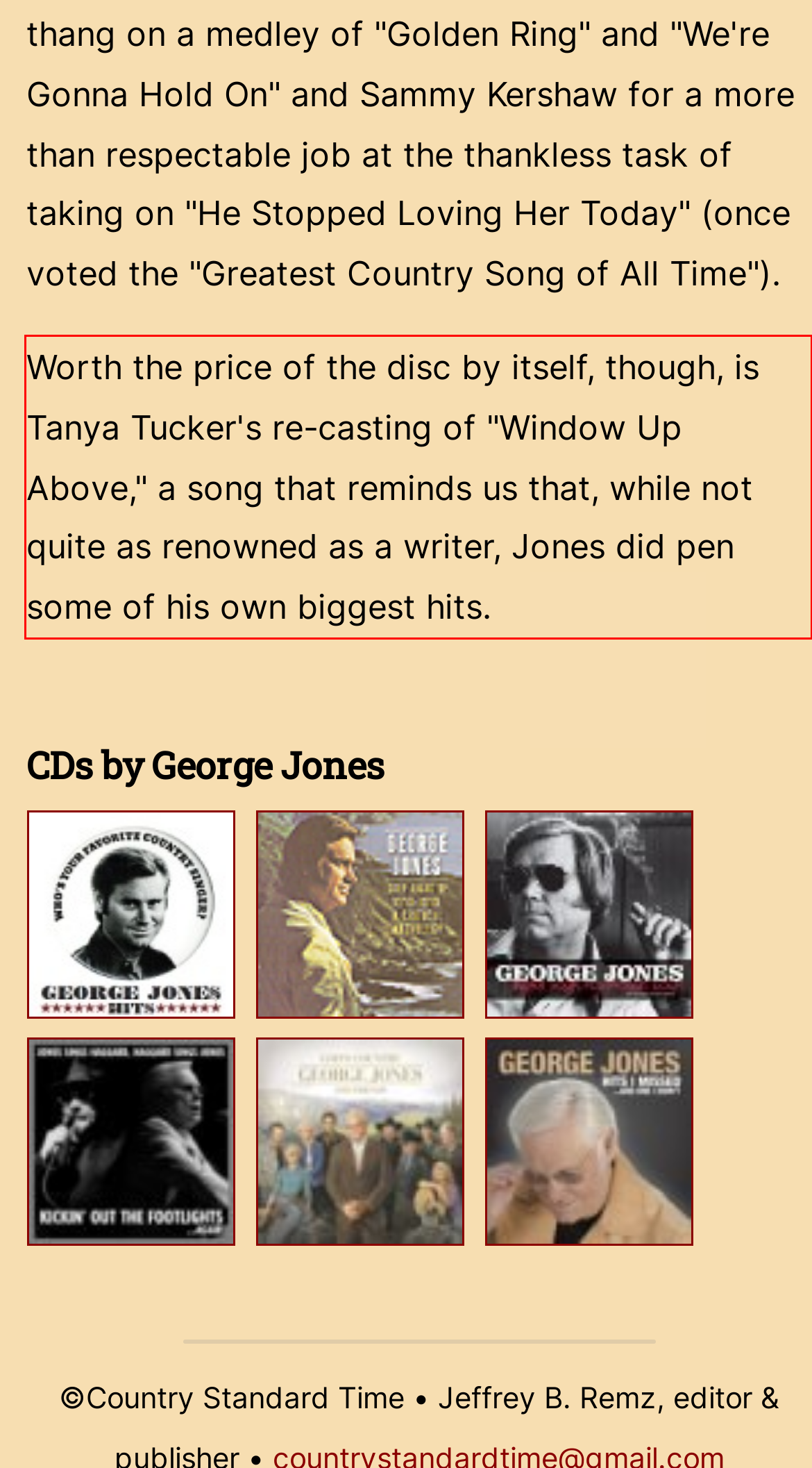You are provided with a screenshot of a webpage containing a red bounding box. Please extract the text enclosed by this red bounding box.

Worth the price of the disc by itself, though, is Tanya Tucker's re-casting of "Window Up Above," a song that reminds us that, while not quite as renowned as a writer, Jones did pen some of his own biggest hits.